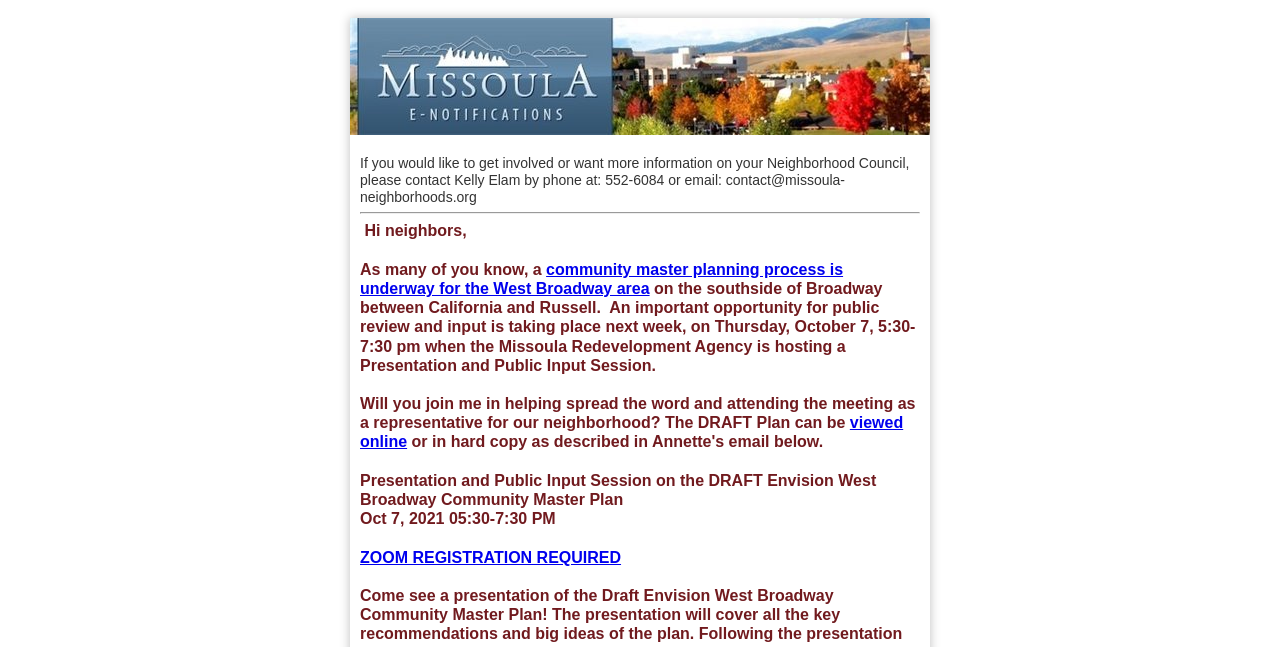Describe all visible elements and their arrangement on the webpage.

The webpage is about the West Broadway Master Plan, with a focus on community input and a public review process. At the top, there is a banner with the City of Missoula E-Notifications logo. Below the banner, there is a horizontal separator line. 

The main content of the page is divided into two sections. On the left, there is a block of text that describes the community master planning process for the West Broadway area, which is underway. The text mentions a public review and input session taking place on Thursday, October 7, from 5:30-7:30 pm. 

On the right, there is a call to action, asking the reader to join in spreading the word and attending the meeting as a representative for their neighborhood. There is a link to view the DRAFT Plan online. Below this, there is a section with the title "Presentation and Public Input Session on the DRAFT Envision West Broadway Community Master Plan" with the date and time of the event, October 7, 2021, from 5:30-7:30 PM. There is also a link to register for the event on Zoom.